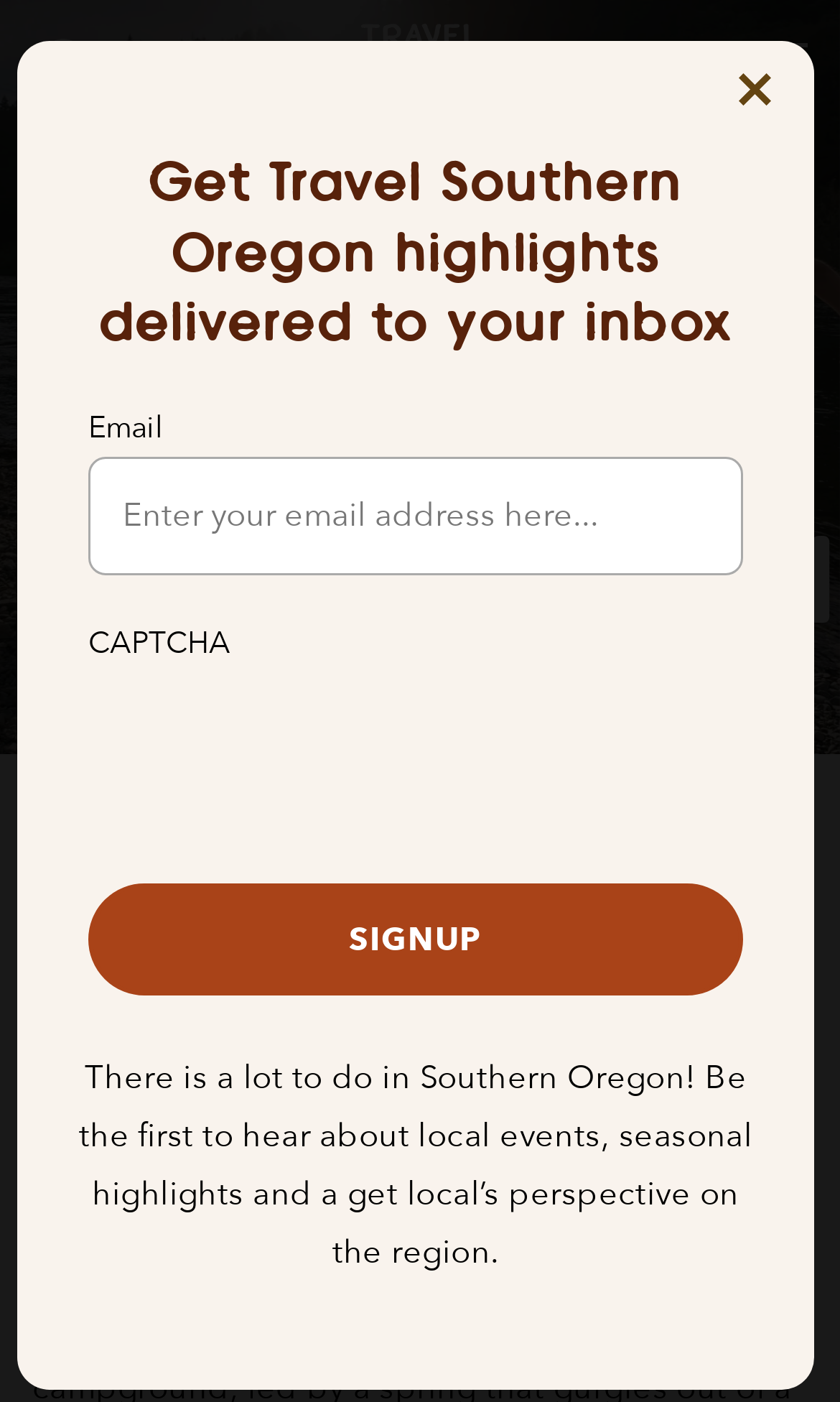Based on the image, please respond to the question with as much detail as possible:
What is the purpose of Corral Springs?

Based on the webpage's content, Corral Springs is a quiet campground, which implies that its purpose is to provide a place for people to camp.